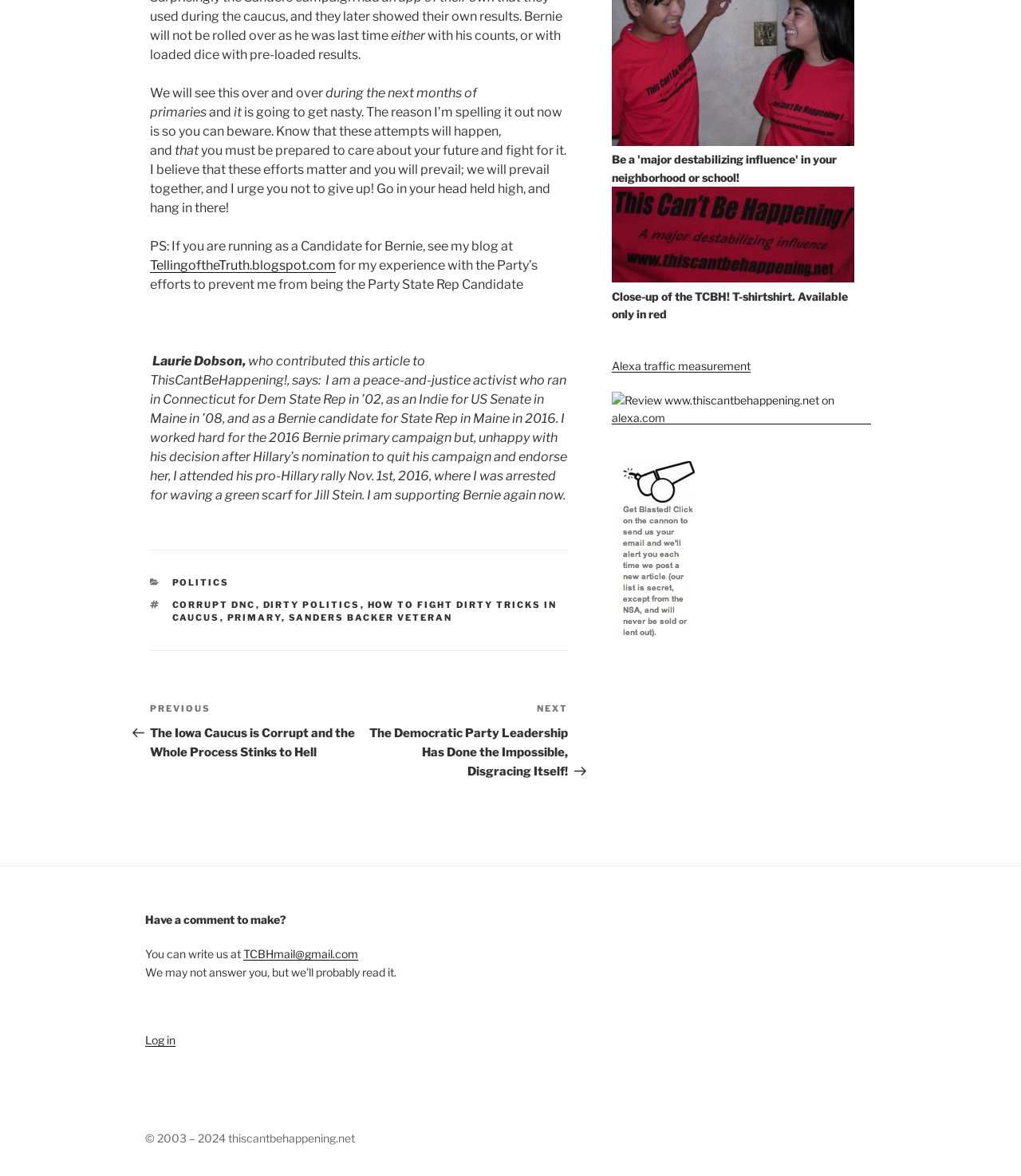Please locate the bounding box coordinates of the element that needs to be clicked to achieve the following instruction: "Check the footer for more information". The coordinates should be four float numbers between 0 and 1, i.e., [left, top, right, bottom].

[0.147, 0.467, 0.556, 0.553]